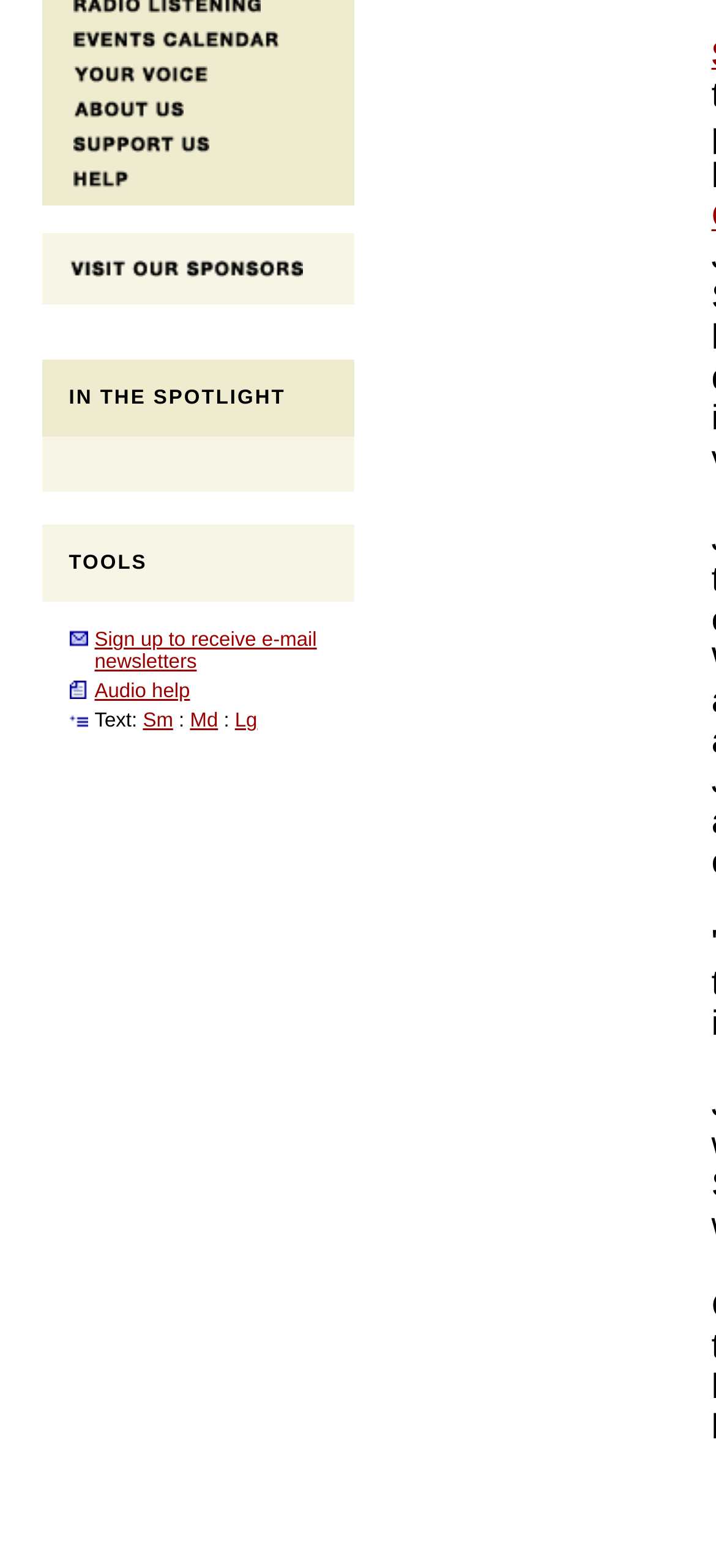Identify the bounding box coordinates for the UI element mentioned here: "Lg". Provide the coordinates as four float values between 0 and 1, i.e., [left, top, right, bottom].

[0.328, 0.453, 0.359, 0.467]